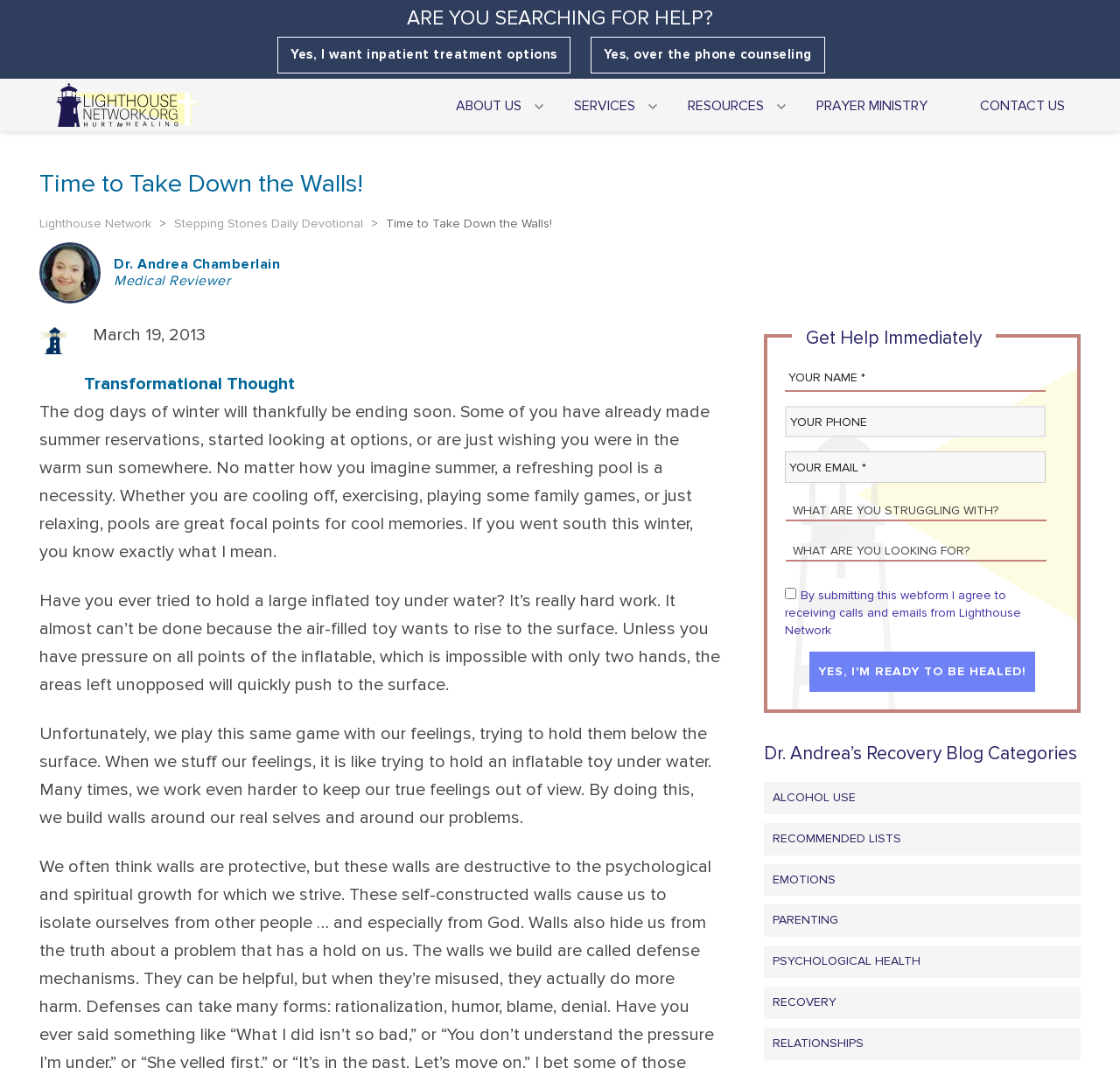What is the main heading displayed on the webpage? Please provide the text.

Time to Take Down the Walls!